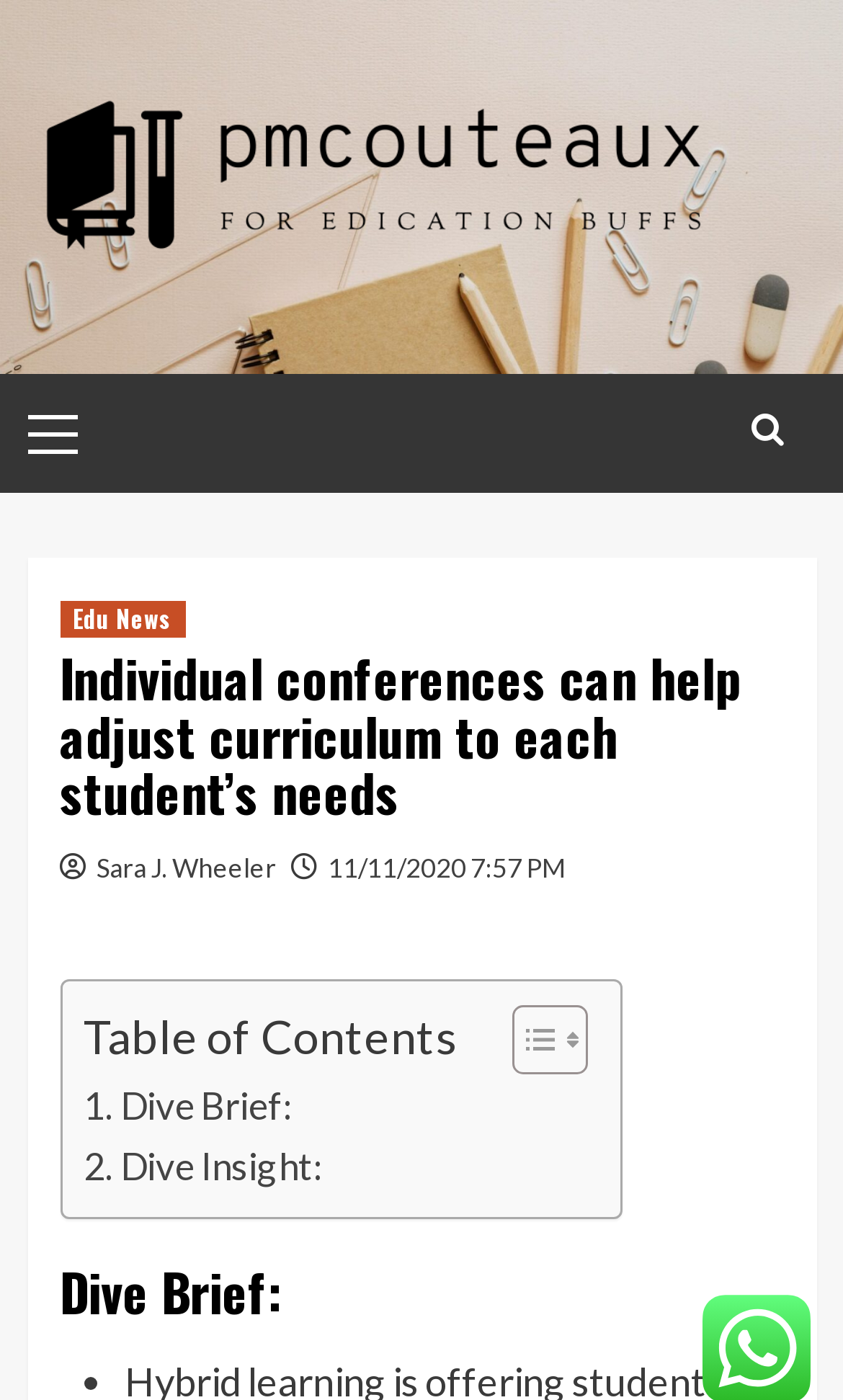Please study the image and answer the question comprehensively:
How many links are there in the primary menu?

I found the primary menu by looking at the UI elements with the label 'Primary Menu', and found that it contains only one link.